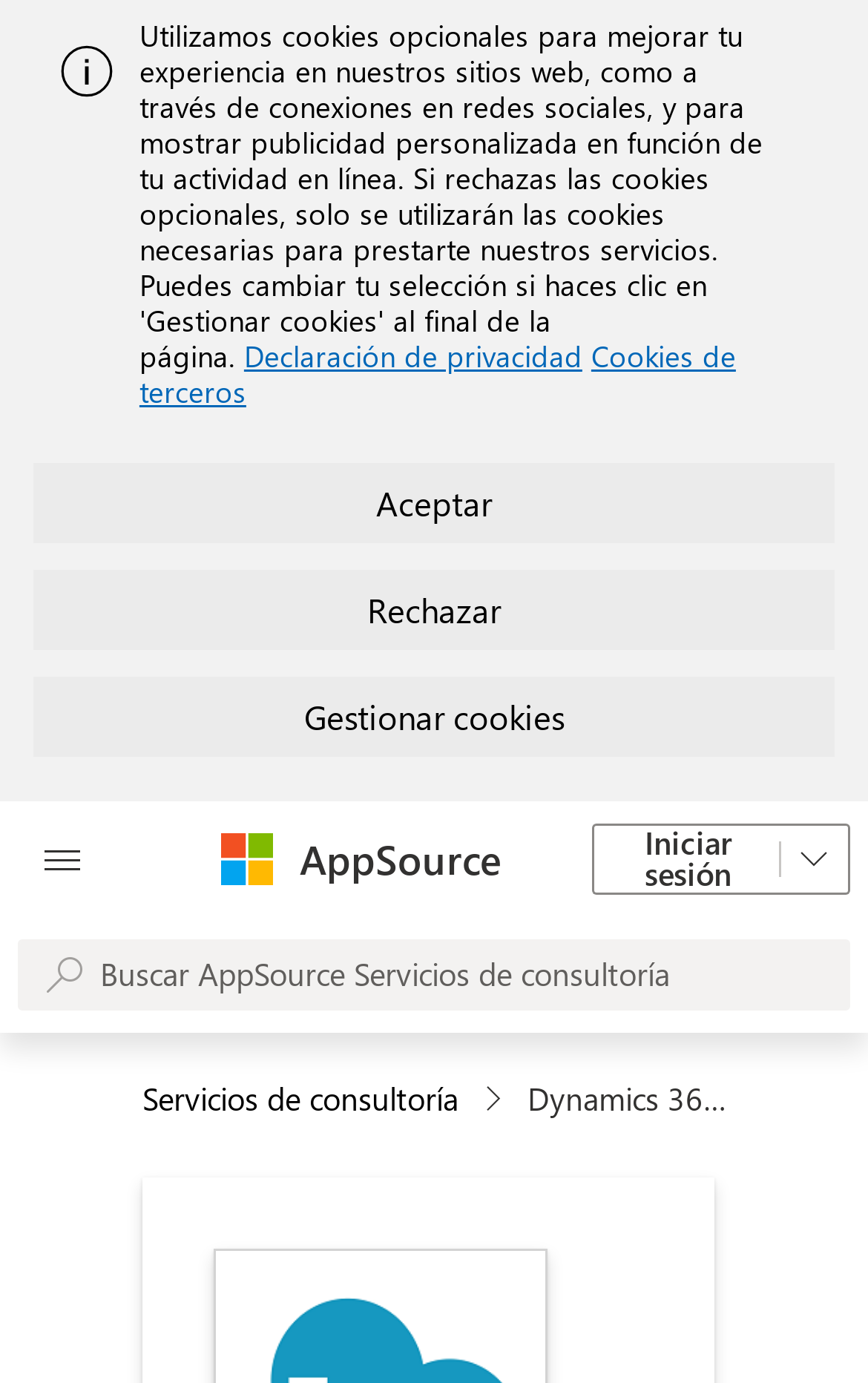What is the search bar used for?
Please answer using one word or phrase, based on the screenshot.

Search AppSource